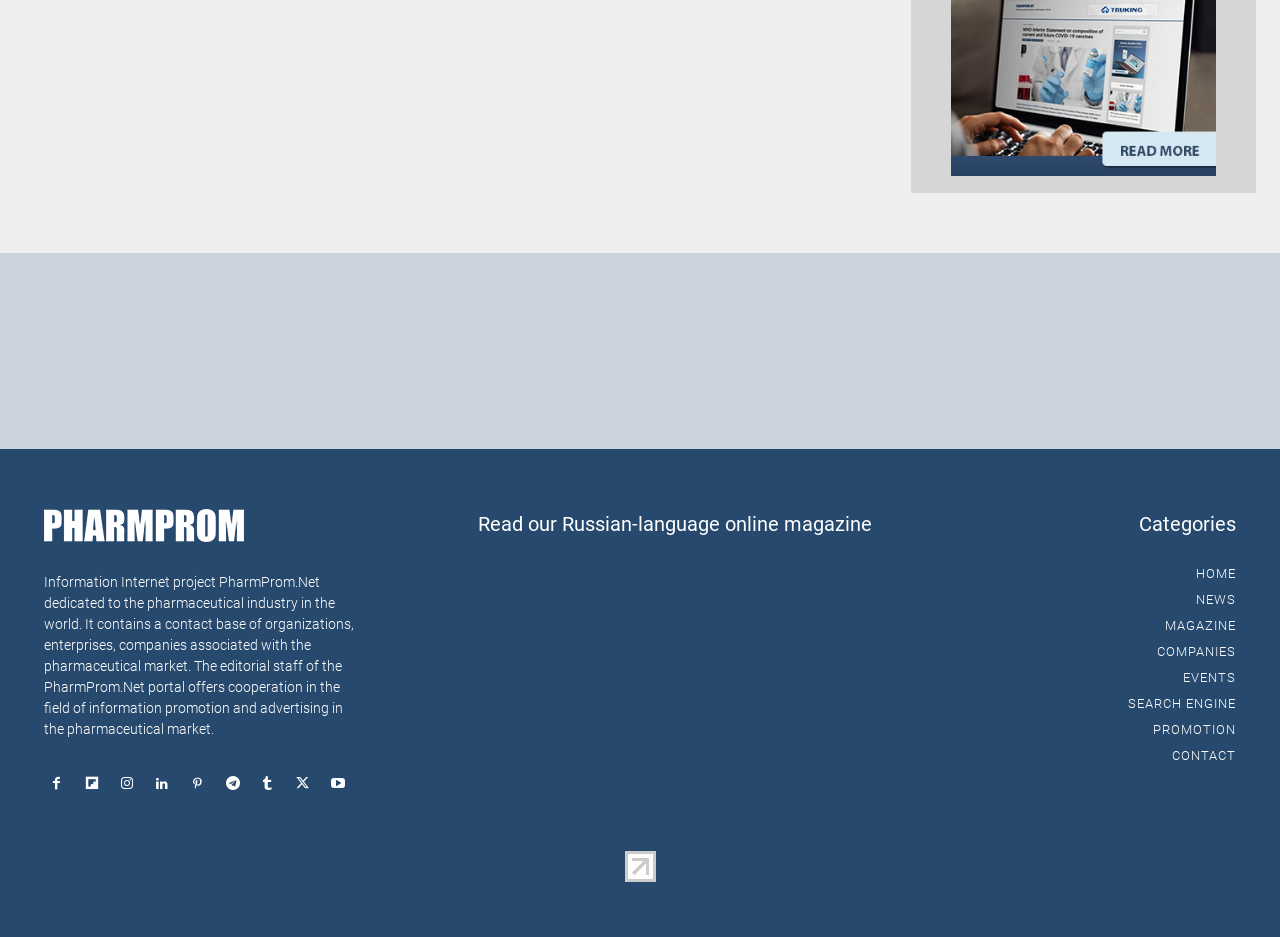Highlight the bounding box coordinates of the element that should be clicked to carry out the following instruction: "Click the logo". The coordinates must be given as four float numbers ranging from 0 to 1, i.e., [left, top, right, bottom].

[0.034, 0.544, 0.278, 0.579]